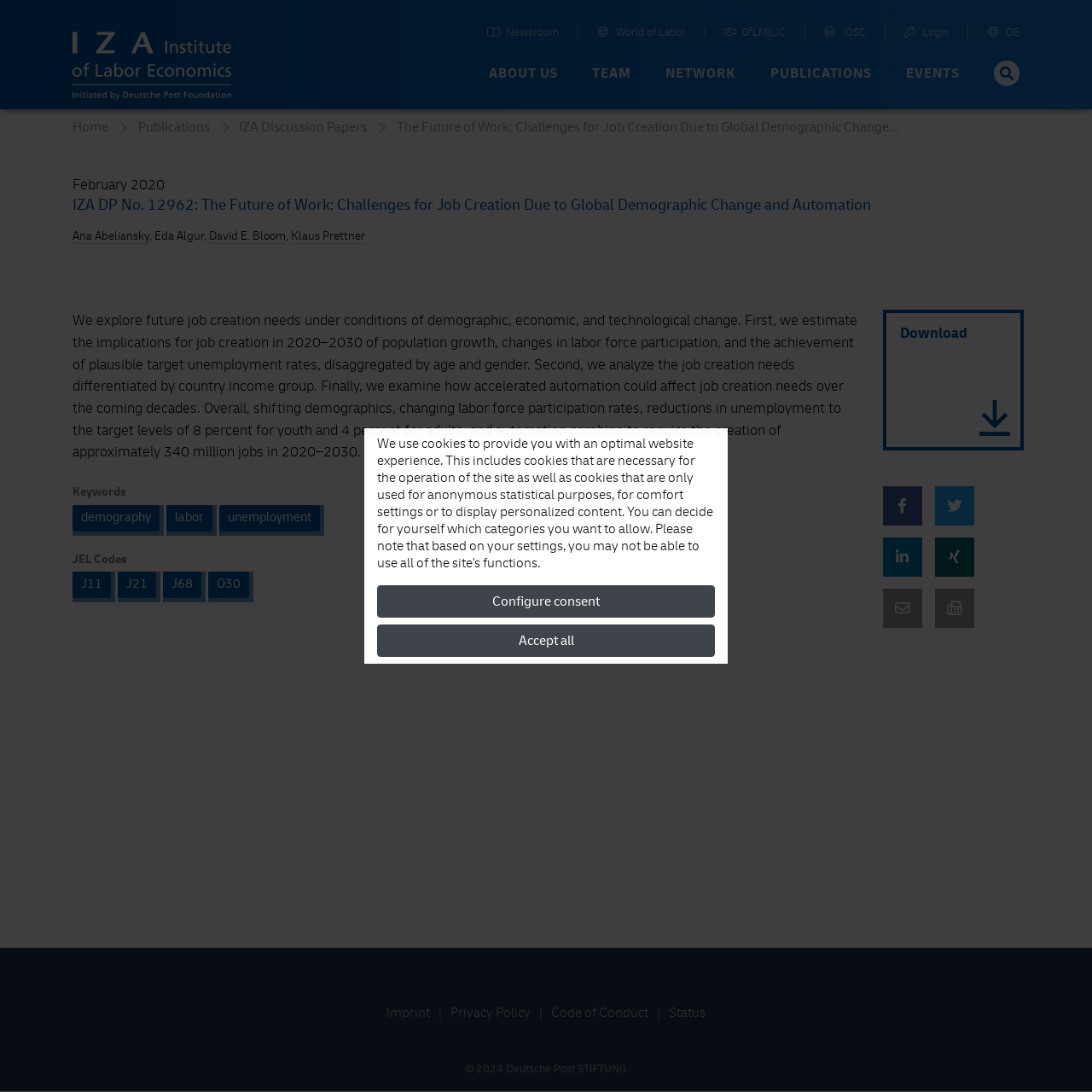Describe all visible elements and their arrangement on the webpage.

This webpage is about the future of work and job creation needs under conditions of demographic, economic, and technological change. At the top, there is a navigation bar with several links, including "Newsroom", "World of Labor", "G²LM|LIC", "IDSC", "Login", and "DE". Below the navigation bar, there are five buttons: "ABOUT US", "TEAM", "NETWORK", "PUBLICATIONS", and "EVENTS".

The main content of the webpage is divided into several sections. The first section has a heading "IZA DP No. 12962: The Future of Work: Challenges for Job Creation Due to Global Demographic Change and Automation" and provides information about the publication, including the authors' names and a brief summary of the publication. The summary explains that the publication explores future job creation needs under conditions of demographic, economic, and technological change, and estimates the implications for job creation in 2020-2030.

Below the summary, there is a link to download the publication. The next section is headed "Keywords" and lists several keywords related to the publication, including "demography", "labor", and "unemployment". The following section is headed "JEL Codes" and lists several JEL codes related to the publication.

At the bottom of the webpage, there is a section with links to "Imprint", "Privacy Policy", "Code of Conduct", and "Status". There is also a copyright notice and two buttons to configure consent and accept all.